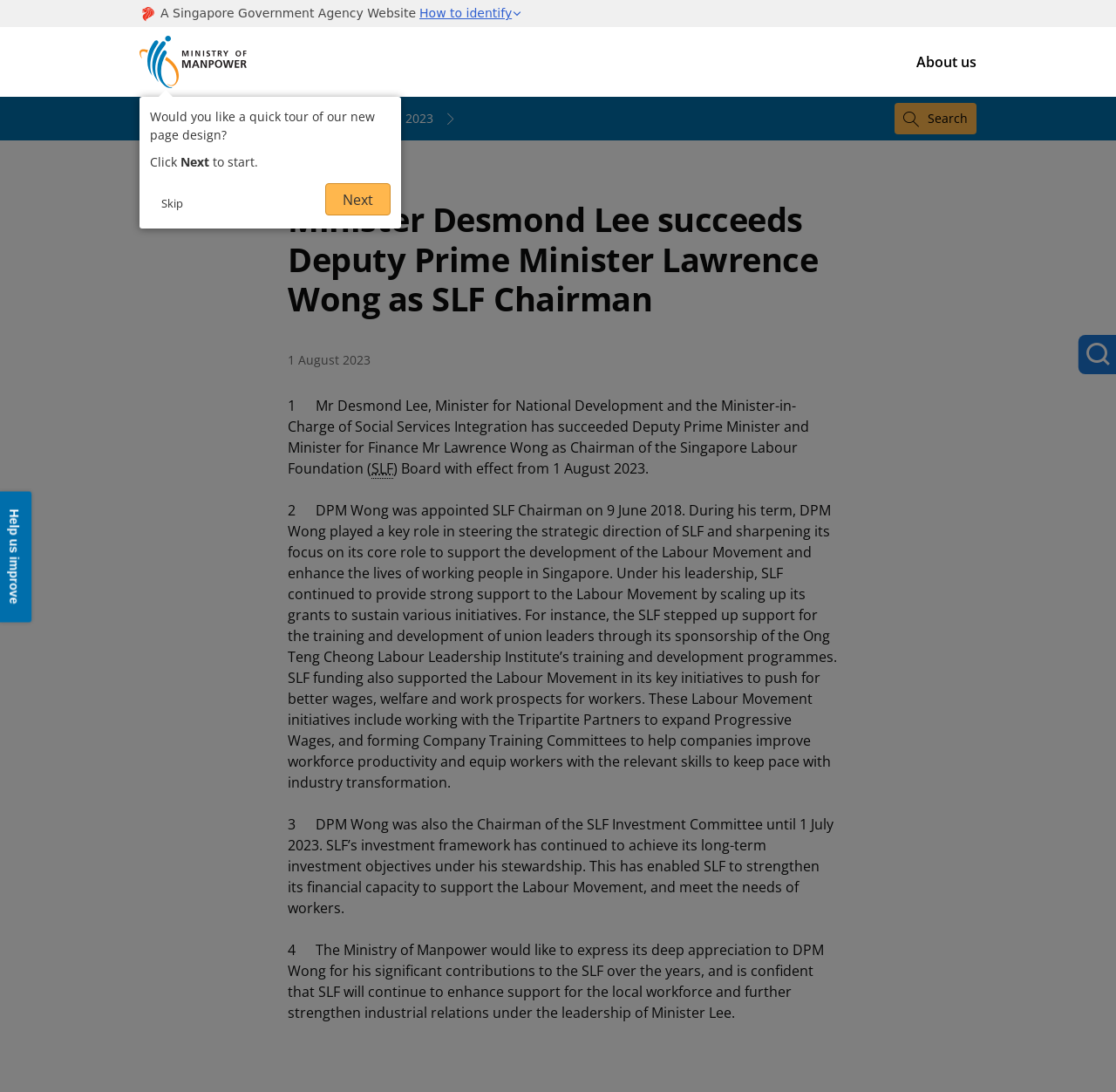Who is the new Chairman of the Singapore Labour Foundation?
Please provide a comprehensive answer based on the visual information in the image.

The answer can be found in the main content of the webpage, where it is stated that 'Mr Desmond Lee, Minister for National Development and the Minister-in-Charge of Social Services Integration has succeeded Deputy Prime Minister and Minister for Finance Mr Lawrence Wong as Chairman of the Singapore Labour Foundation'.